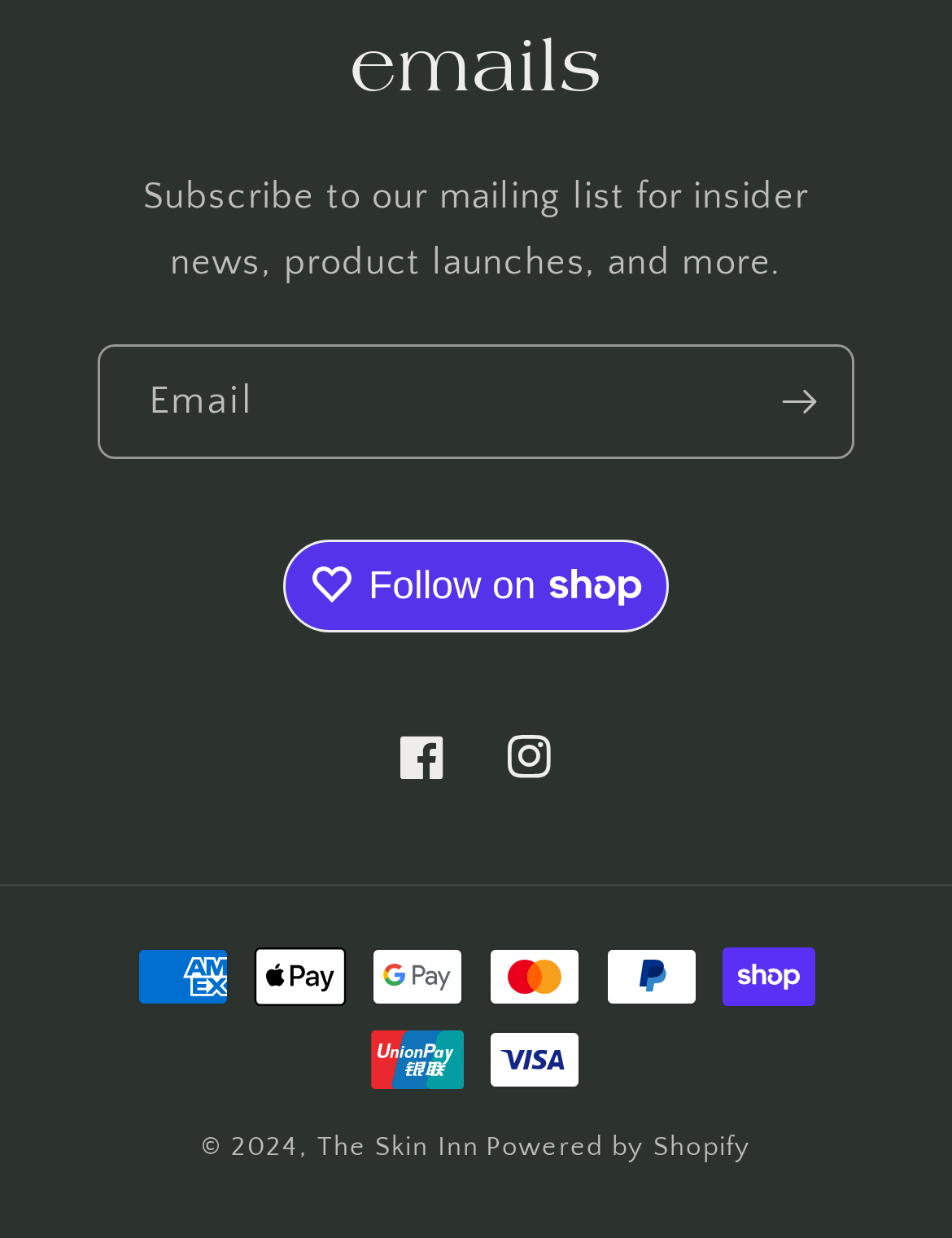Provide the bounding box for the UI element matching this description: "The Skin Inn".

[0.333, 0.916, 0.503, 0.94]